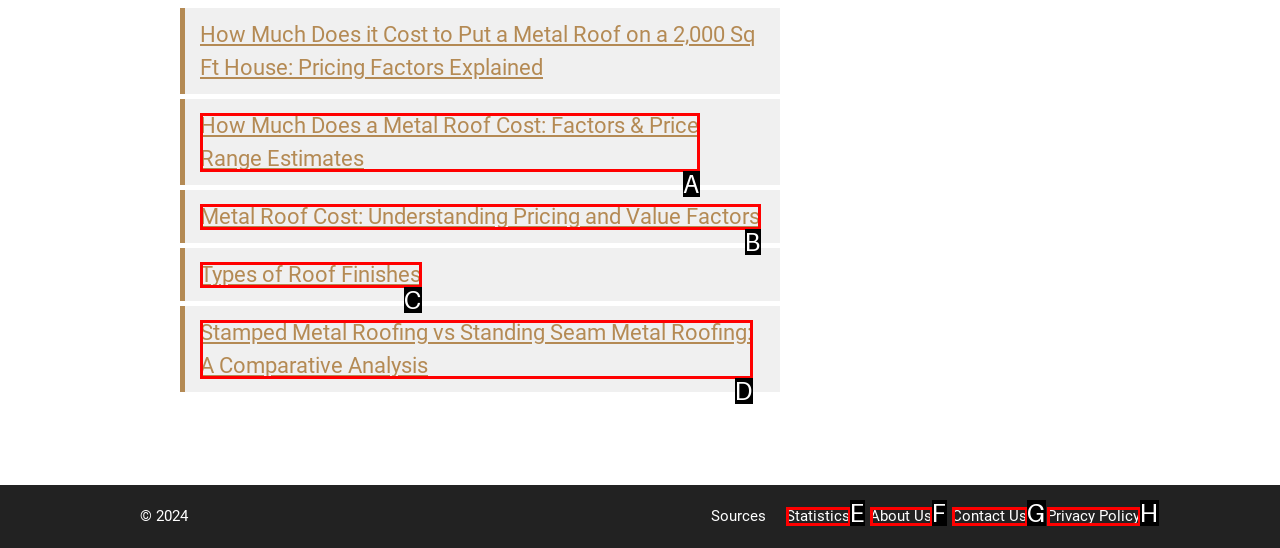Identify the HTML element that matches the description: Contact Us. Provide the letter of the correct option from the choices.

G